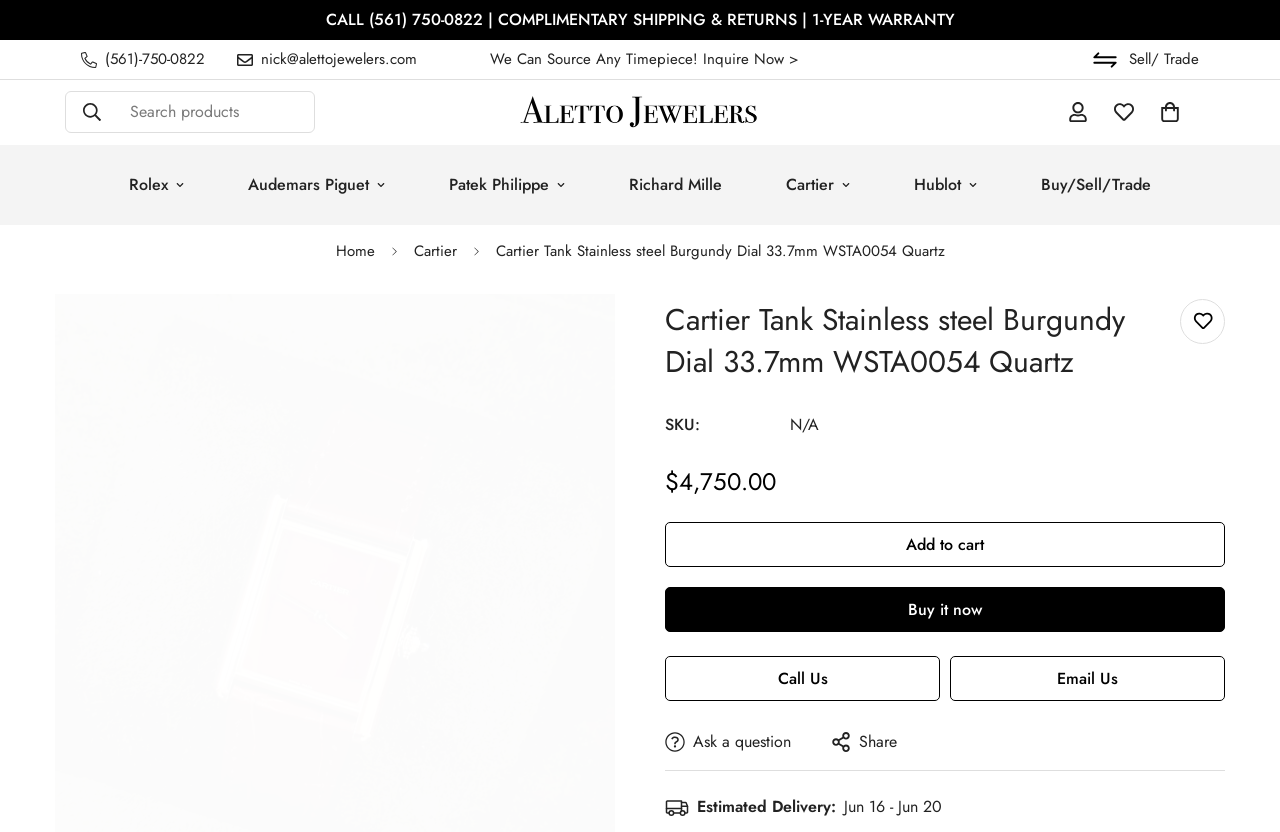Answer the question in a single word or phrase:
What is the phone number to call for inquiries?

(561) 750-0822